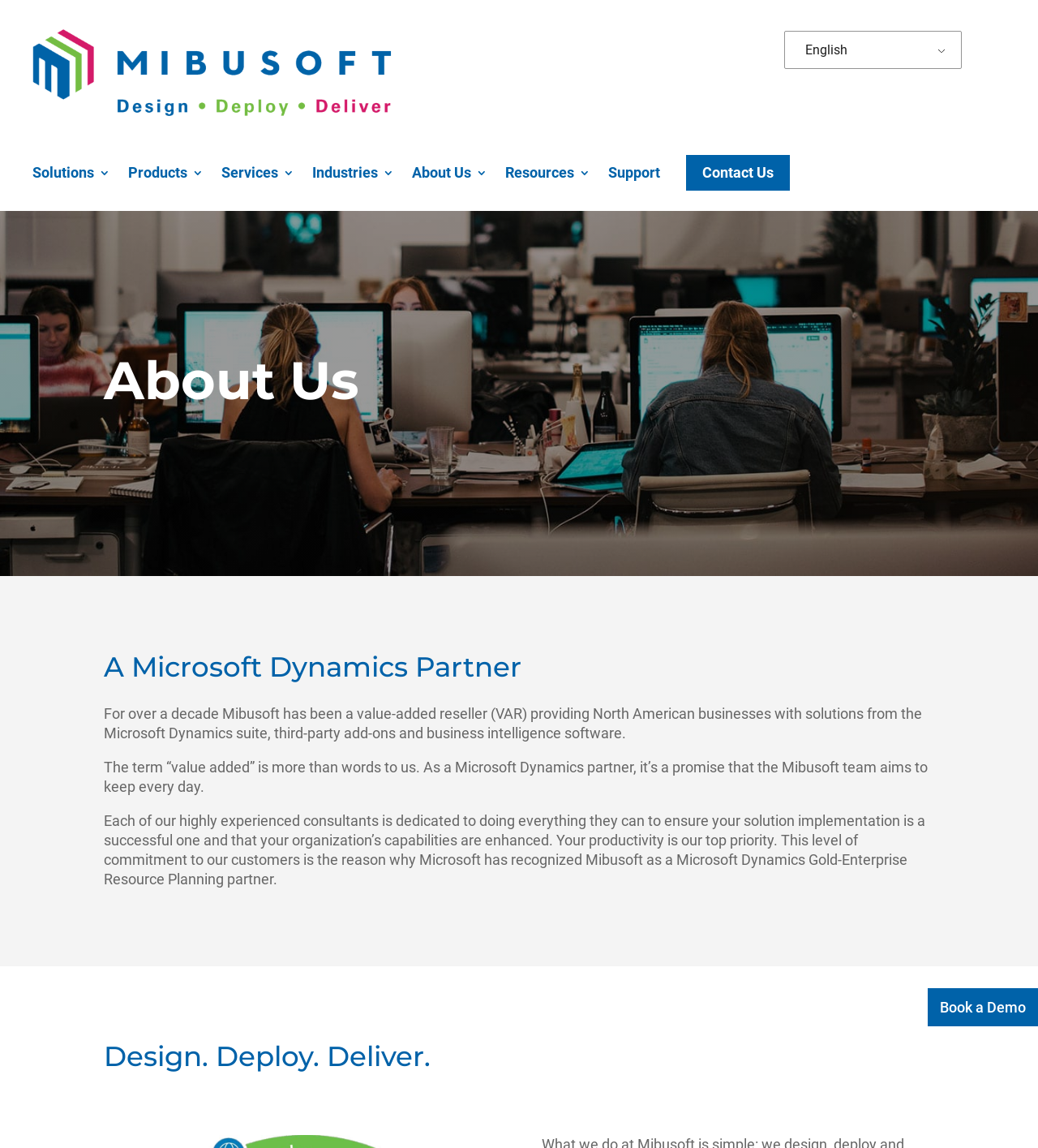What is the company name?
Please provide a comprehensive answer based on the contents of the image.

The company name is Mibusoft, which is mentioned in the top-left corner of the webpage as a link and an image, and also in the text 'For over a decade Mibusoft has been a value-added reseller (VAR) providing North American businesses with solutions from the Microsoft Dynamics suite...'.